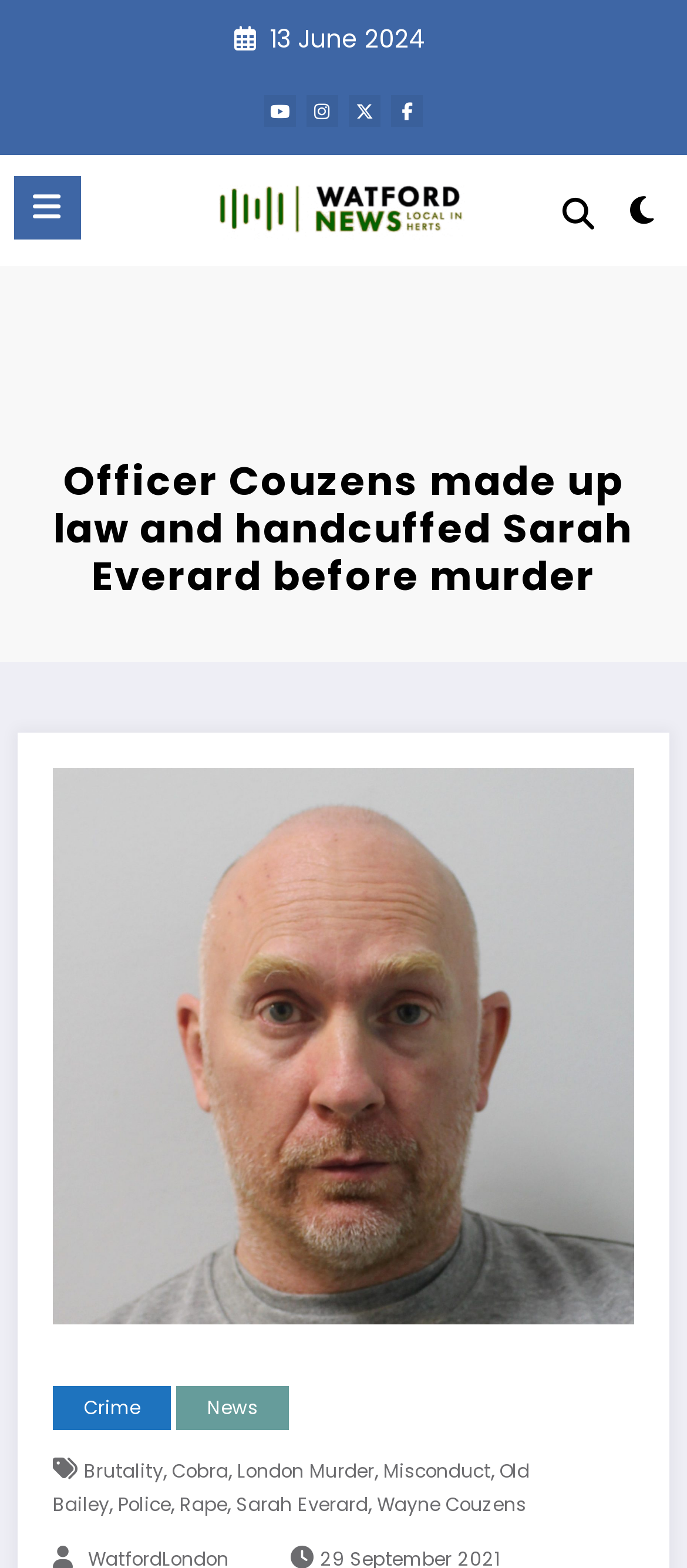Describe all the visual and textual components of the webpage comprehensively.

This webpage appears to be a news article about a police officer, Wayne Couzens, who committed a heinous crime. At the top of the page, there is a date "13 June 2024" and a series of social media links, including Facebook, Twitter, and Instagram. Below these links, there is a logo and a link to "Wat News", which is likely the news organization that published the article.

The main headline of the article, "Officer Couzens made up law and handcuffed Sarah Everard before murder", is prominently displayed in the middle of the page. Below the headline, there is a large image that shows Officer Couzens and Sarah Everard.

To the right of the image, there are several links to related topics, including "Crime", "News", "Brutality", "Cobra", "London Murder", "Misconduct", "Old Bailey", "Police", "Rape", "Sarah Everard", and "Wayne Couzens". These links are likely tags or categories that help readers find related articles.

At the bottom of the page, there is a menu button that allows users to navigate to other sections of the website. There is also a search icon and a link to "spnc_light", which may be a feature or section of the website.

Overall, the webpage is focused on presenting a news article about a serious crime committed by a police officer, with related links and features to help readers engage with the content.